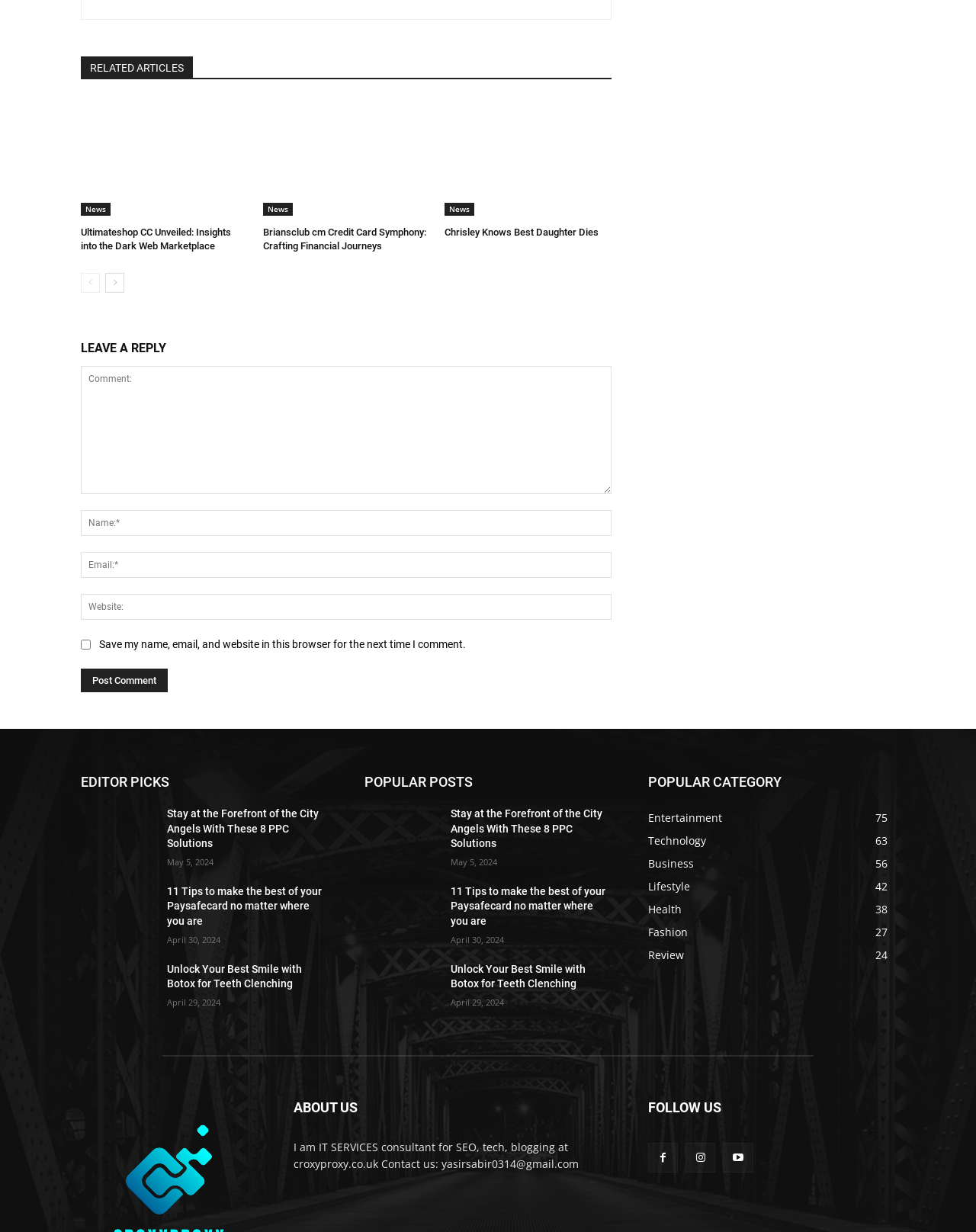What is the title of the first article in the 'EDITOR PICKS' section?
Please answer the question as detailed as possible.

In the 'EDITOR PICKS' section, the first article is titled 'Stay at the Forefront of the City Angels With These 8 PPC Solutions', which is a link to the full article.